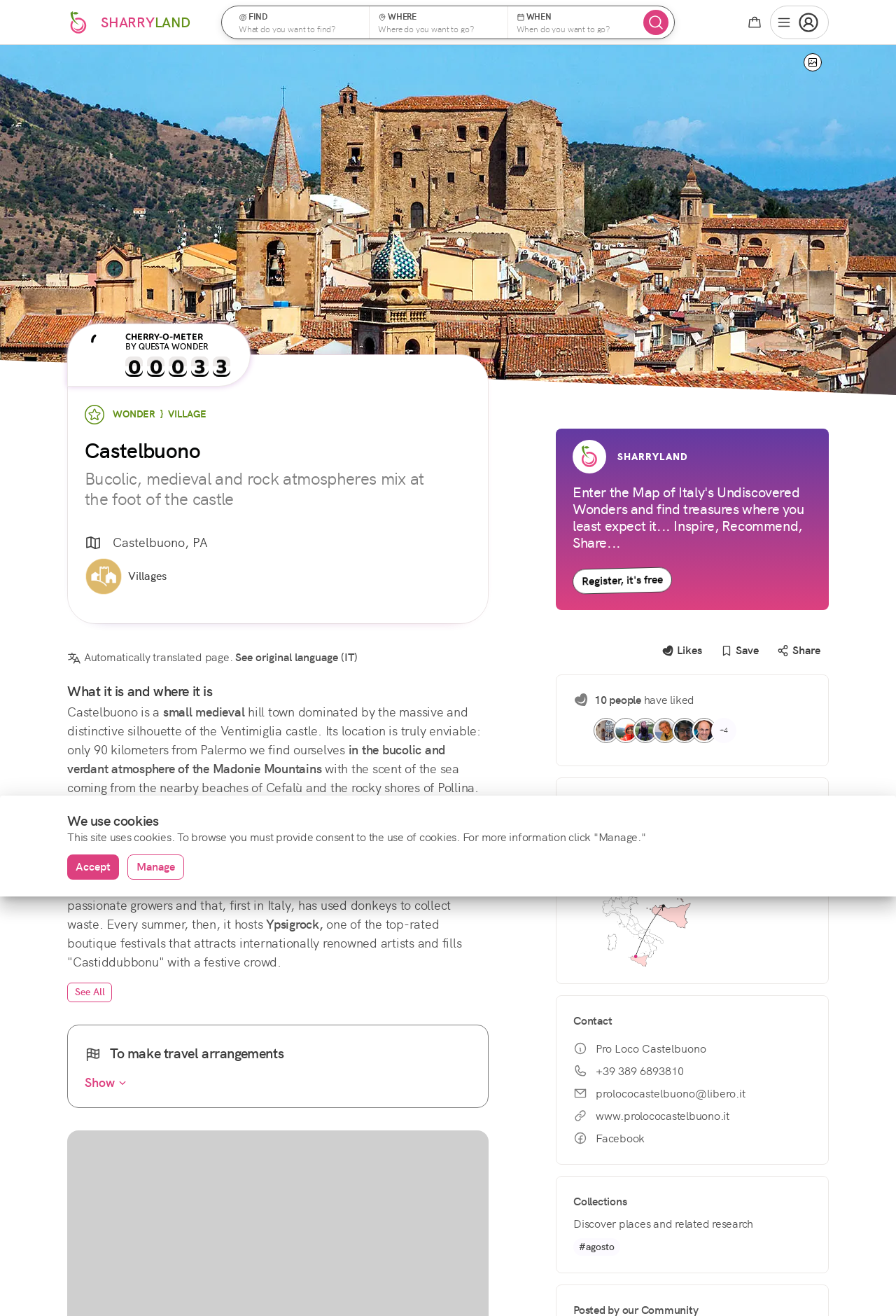Determine the bounding box for the UI element described here: "parent_node: FIND".

[0.718, 0.007, 0.746, 0.027]